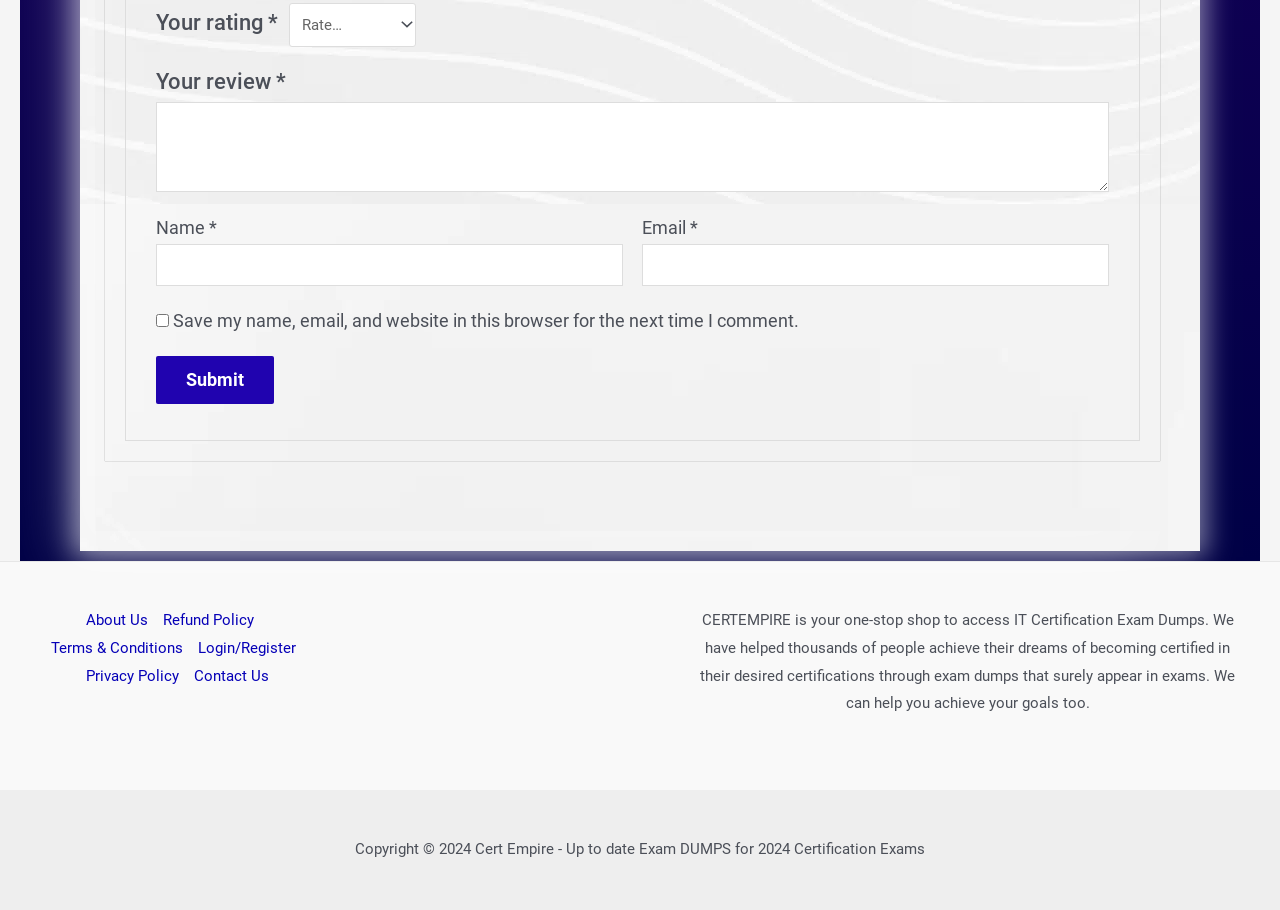Please reply to the following question using a single word or phrase: 
What is the theme of the navigation links?

About the website